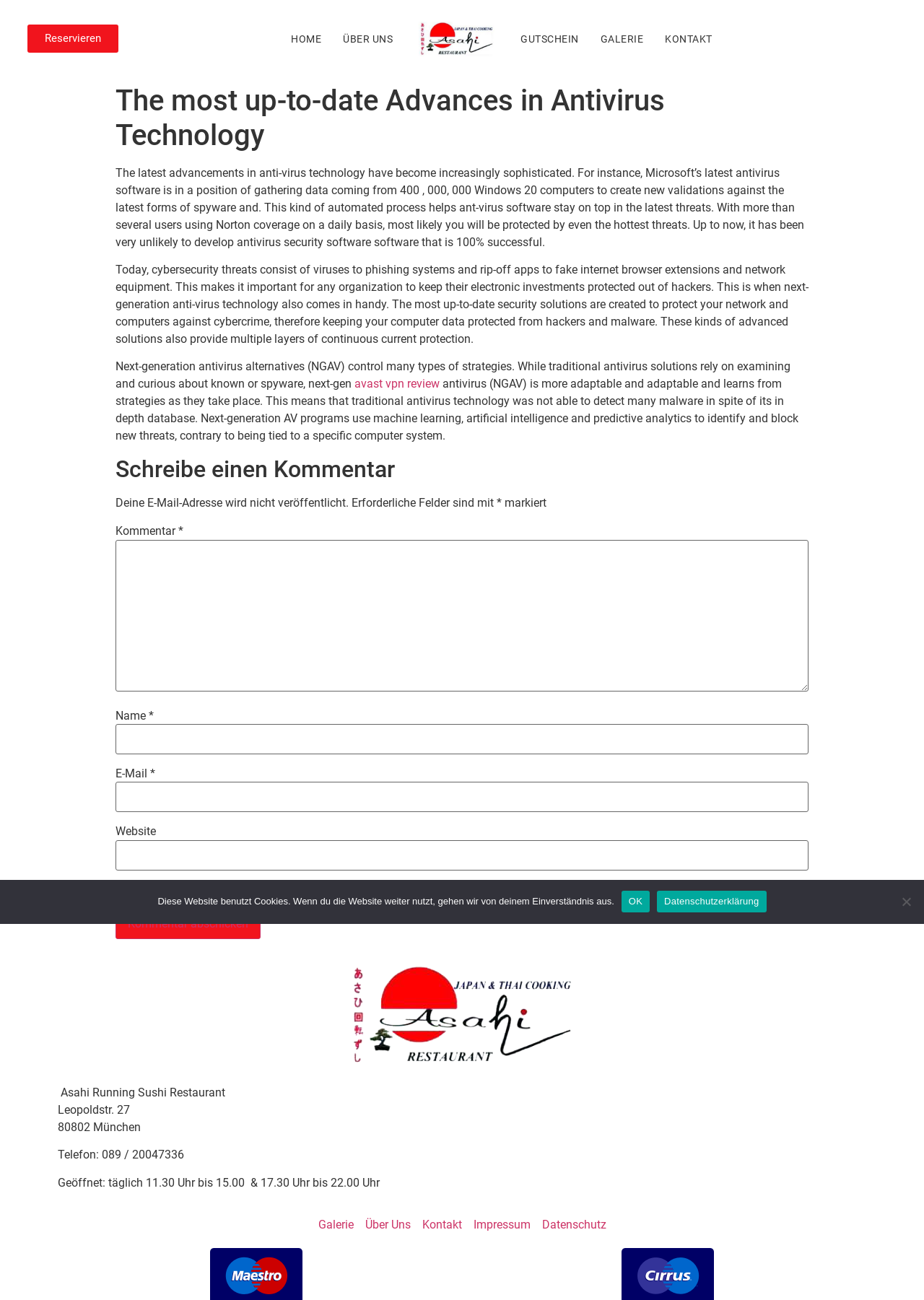Point out the bounding box coordinates of the section to click in order to follow this instruction: "View the Galerie".

[0.344, 0.936, 0.382, 0.949]